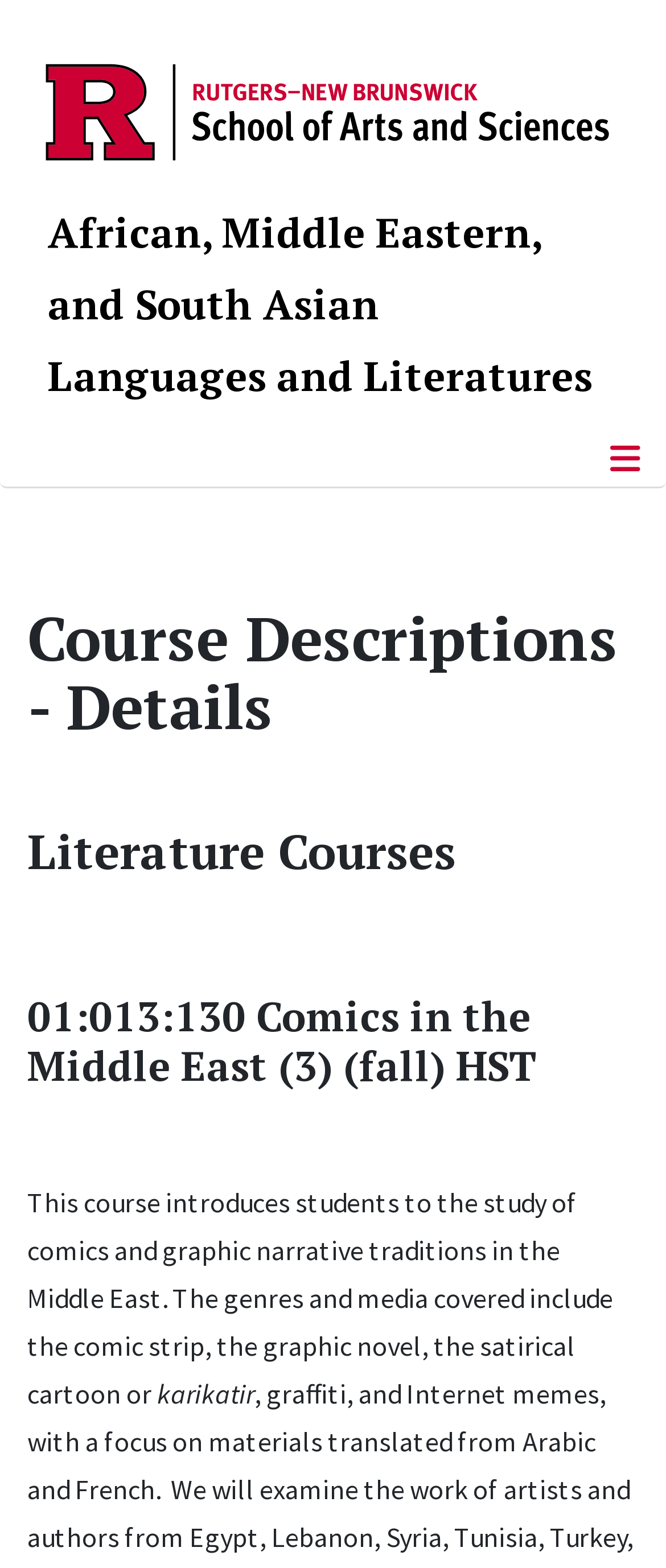What is the topic of the course 01:013:130?
Offer a detailed and exhaustive answer to the question.

I found the answer by looking at the heading element with the text '01:013:130 Comics in the Middle East (3) (fall) HST' which describes a course, and the topic of the course is 'Comics in the Middle East'.